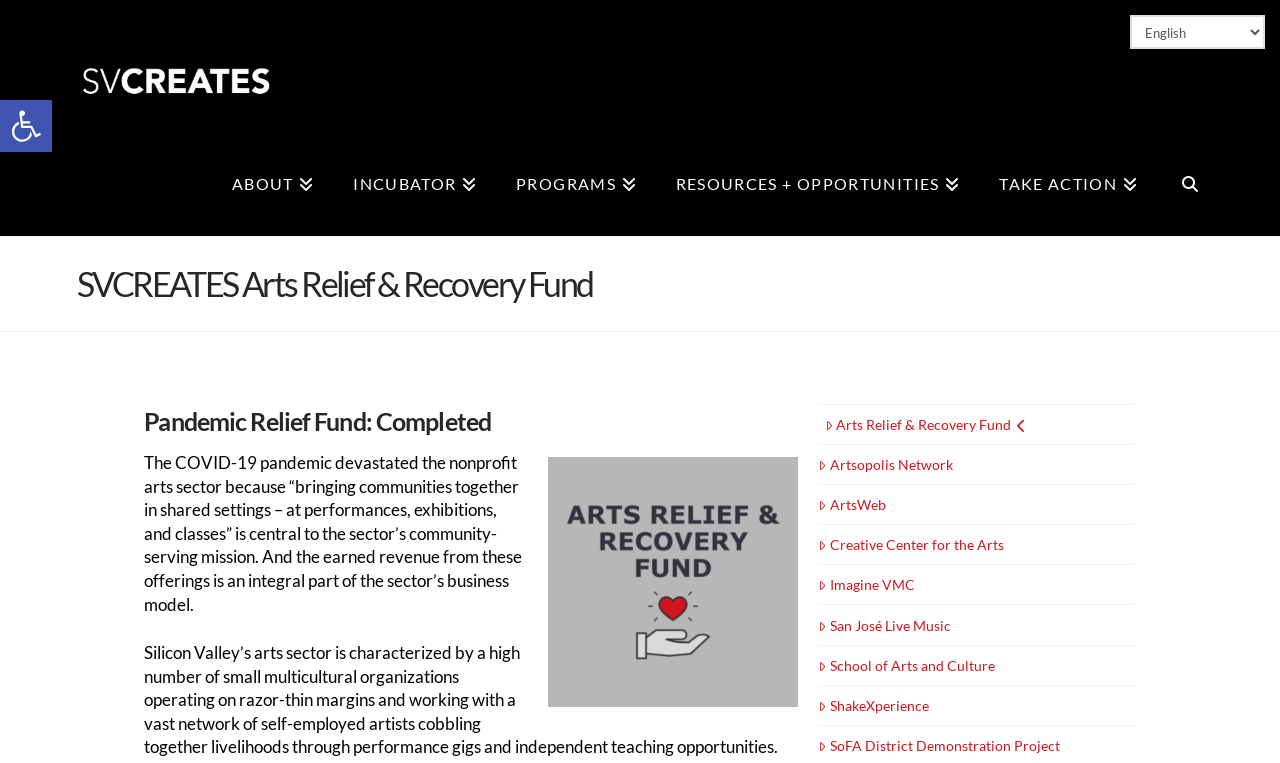How many links are there in the 'PROGRAMS' section?
Using the picture, provide a one-word or short phrase answer.

7